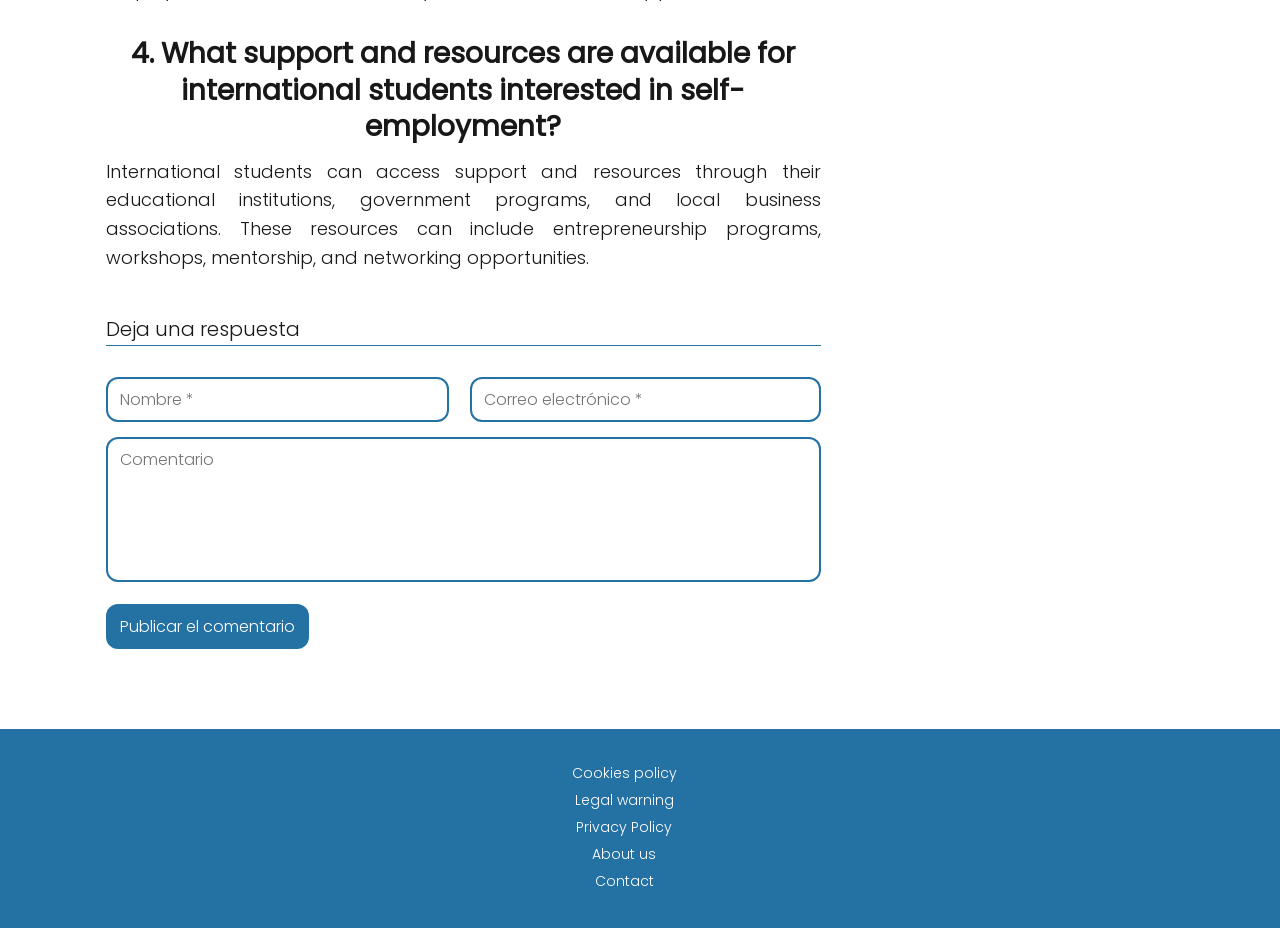What resources can international students access?
Look at the image and answer the question using a single word or phrase.

Support and resources